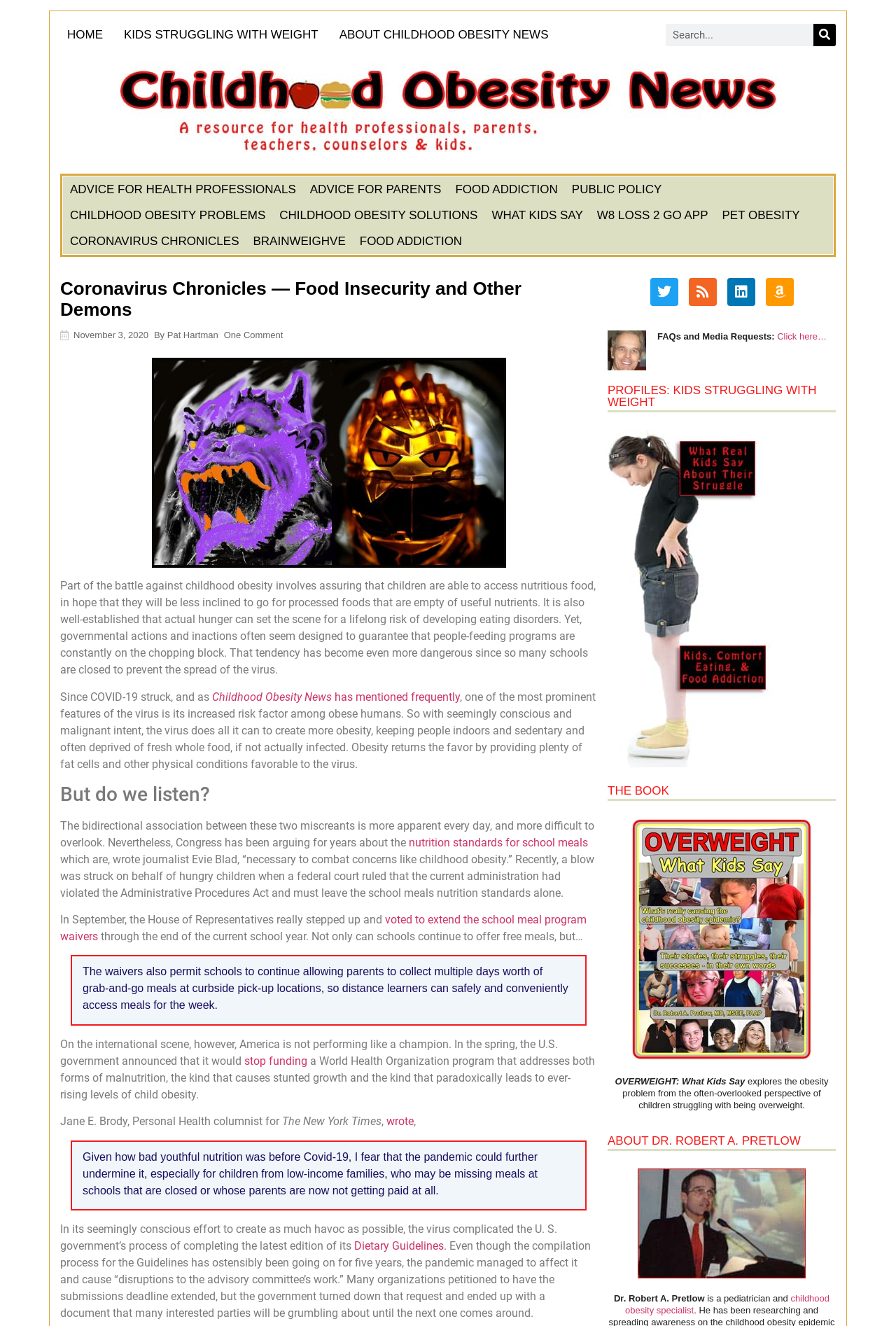With reference to the screenshot, provide a detailed response to the question below:
Who wrote the article?

The author of the article is mentioned in the link 'By Pat Hartman' which is located below the heading 'Coronavirus Chronicles — Food Insecurity and Other Demons'.